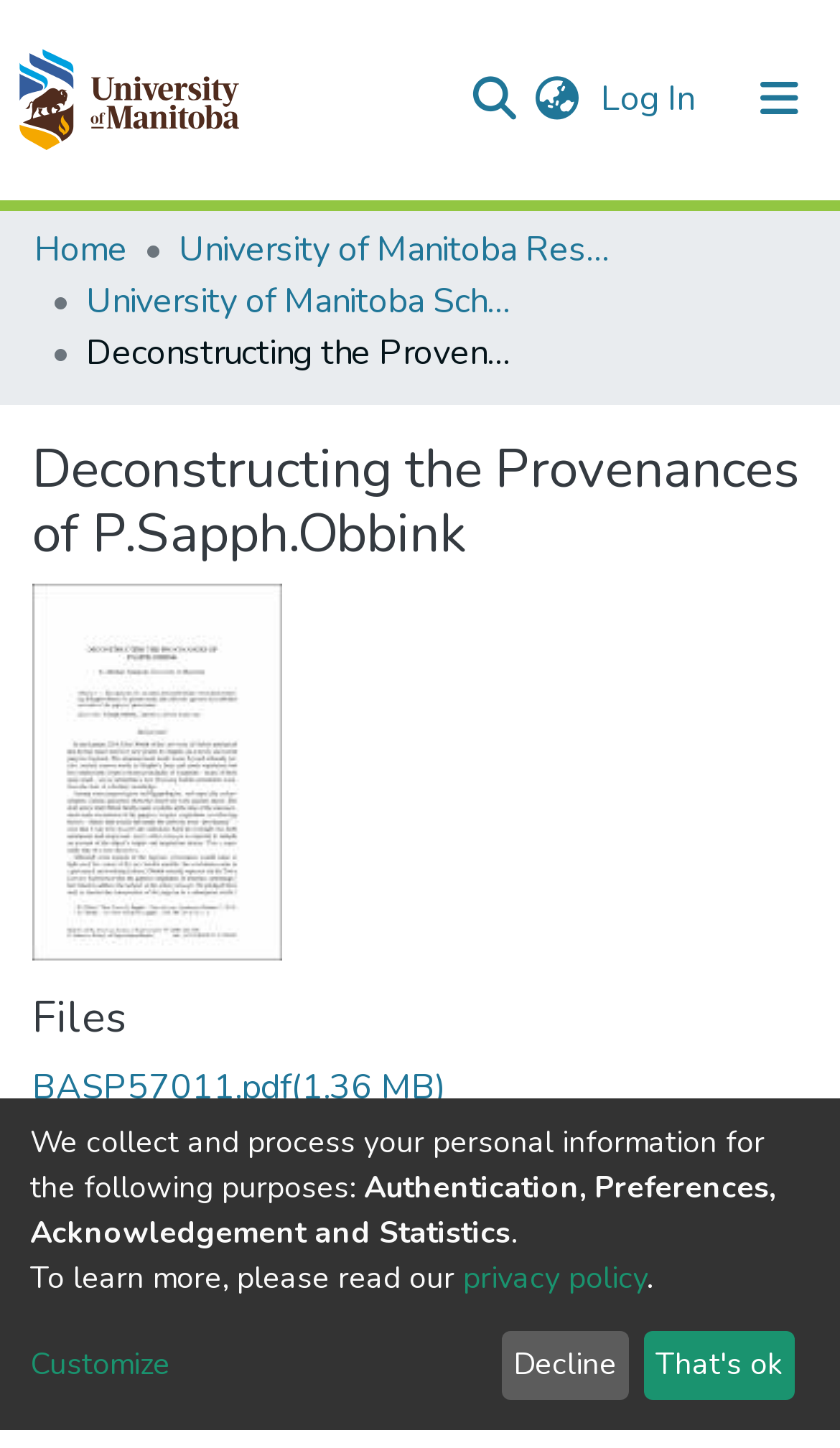What is the name of the repository?
Kindly answer the question with as much detail as you can.

The webpage does not explicitly mention the name of the repository. Although there is a 'Repository logo' image, it does not provide a textual description of the repository's name.